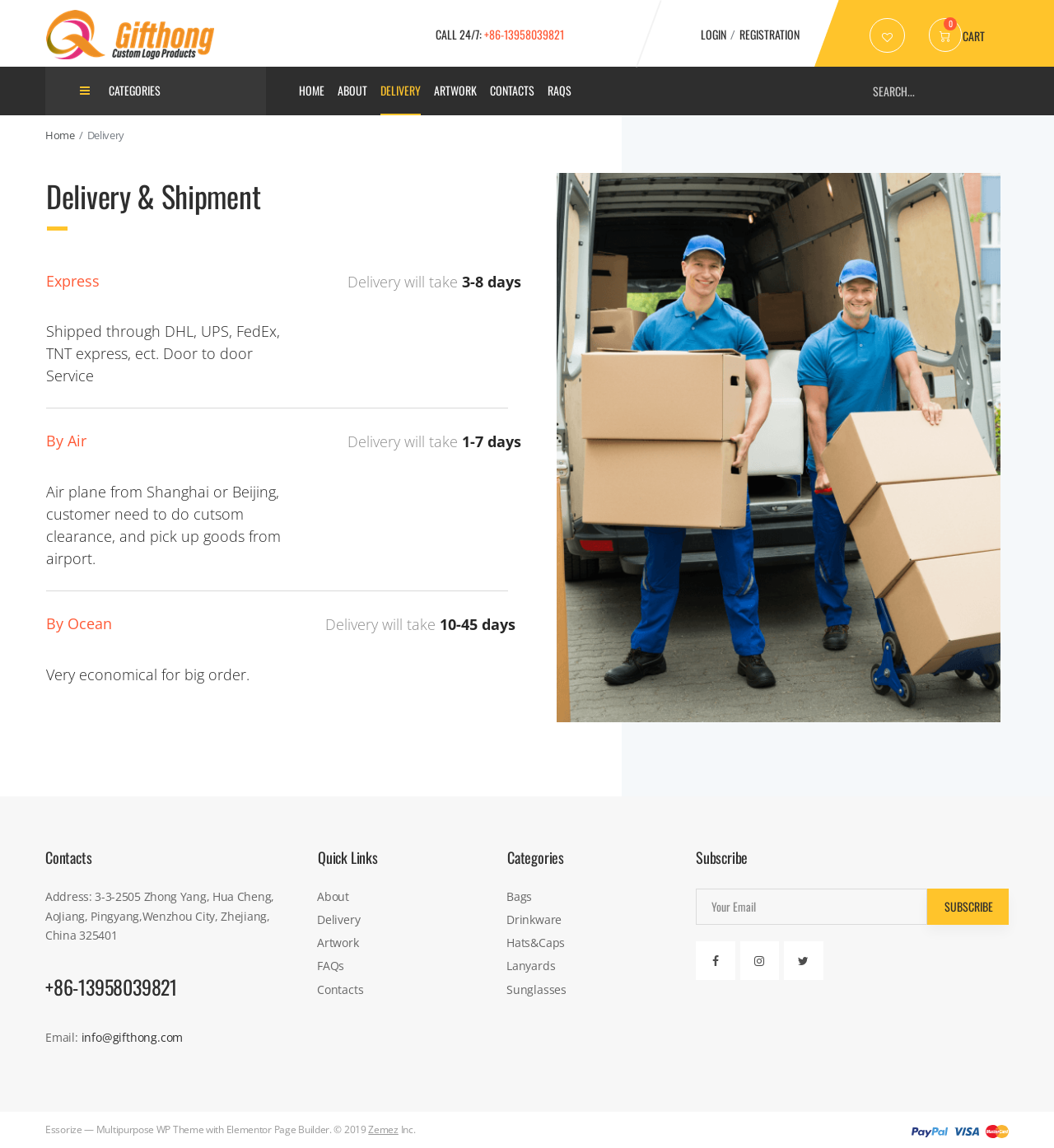Please identify the bounding box coordinates of the element on the webpage that should be clicked to follow this instruction: "Contact us". The bounding box coordinates should be given as four float numbers between 0 and 1, formatted as [left, top, right, bottom].

[0.043, 0.847, 0.168, 0.872]